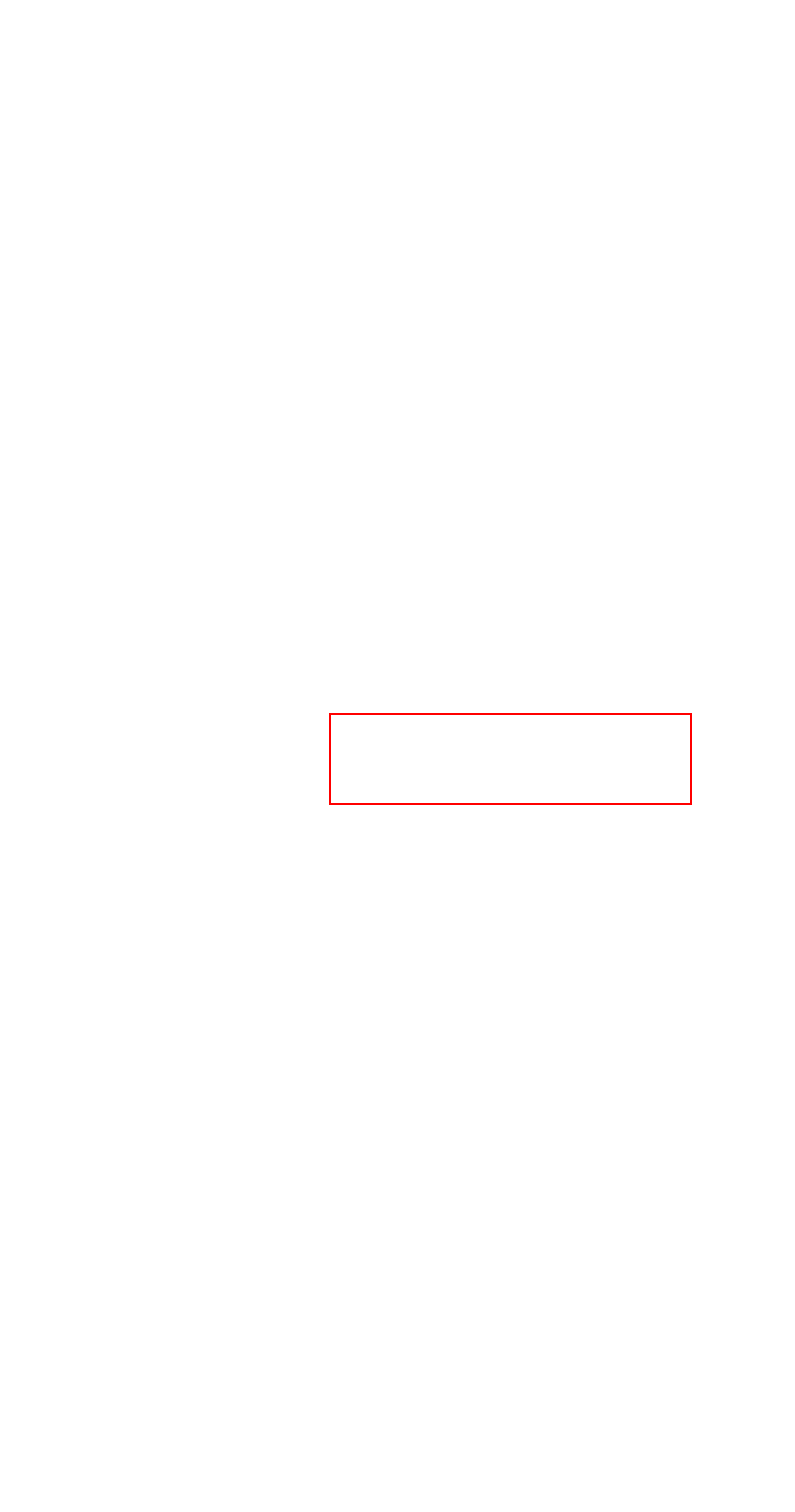Inspect the provided webpage screenshot, concentrating on the element within the red bounding box. Select the description that best represents the new webpage after you click the highlighted element. Here are the candidates:
A. What Happens If A Felon Kills Someone In Self-defense – HobbySurvivalist.com
B. How To Hold A Knife For Self Defense – HobbySurvivalist.com
C. Legal and Affiliate Disclosure – HobbySurvivalist.com
D. Food Storage – HobbySurvivalist.com
E. Water Purification – HobbySurvivalist.com
F. Wilderness Survival – HobbySurvivalist.com
G. Survival Skills – HobbySurvivalist.com
H. Does Oklahoma Have A Stand Your Ground Law – HobbySurvivalist.com

H